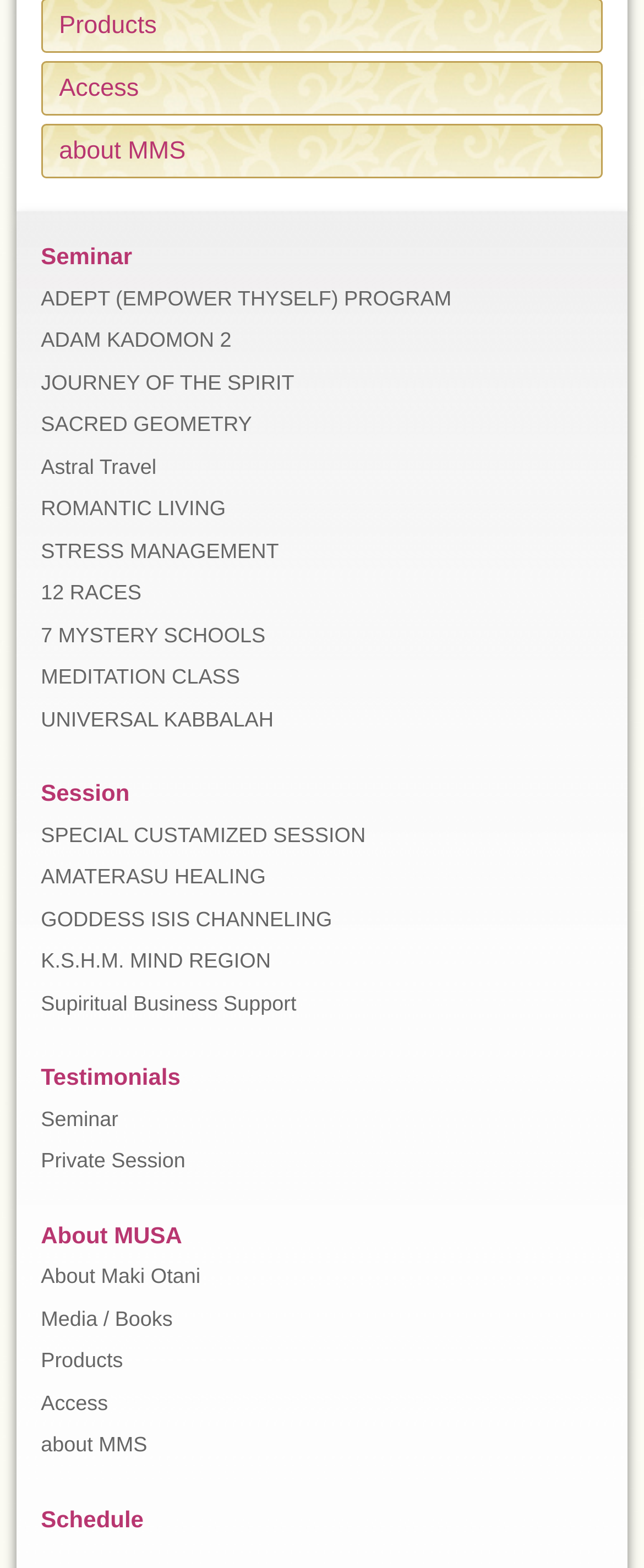Are there any images in the webpage?
Look at the screenshot and give a one-word or phrase answer.

No